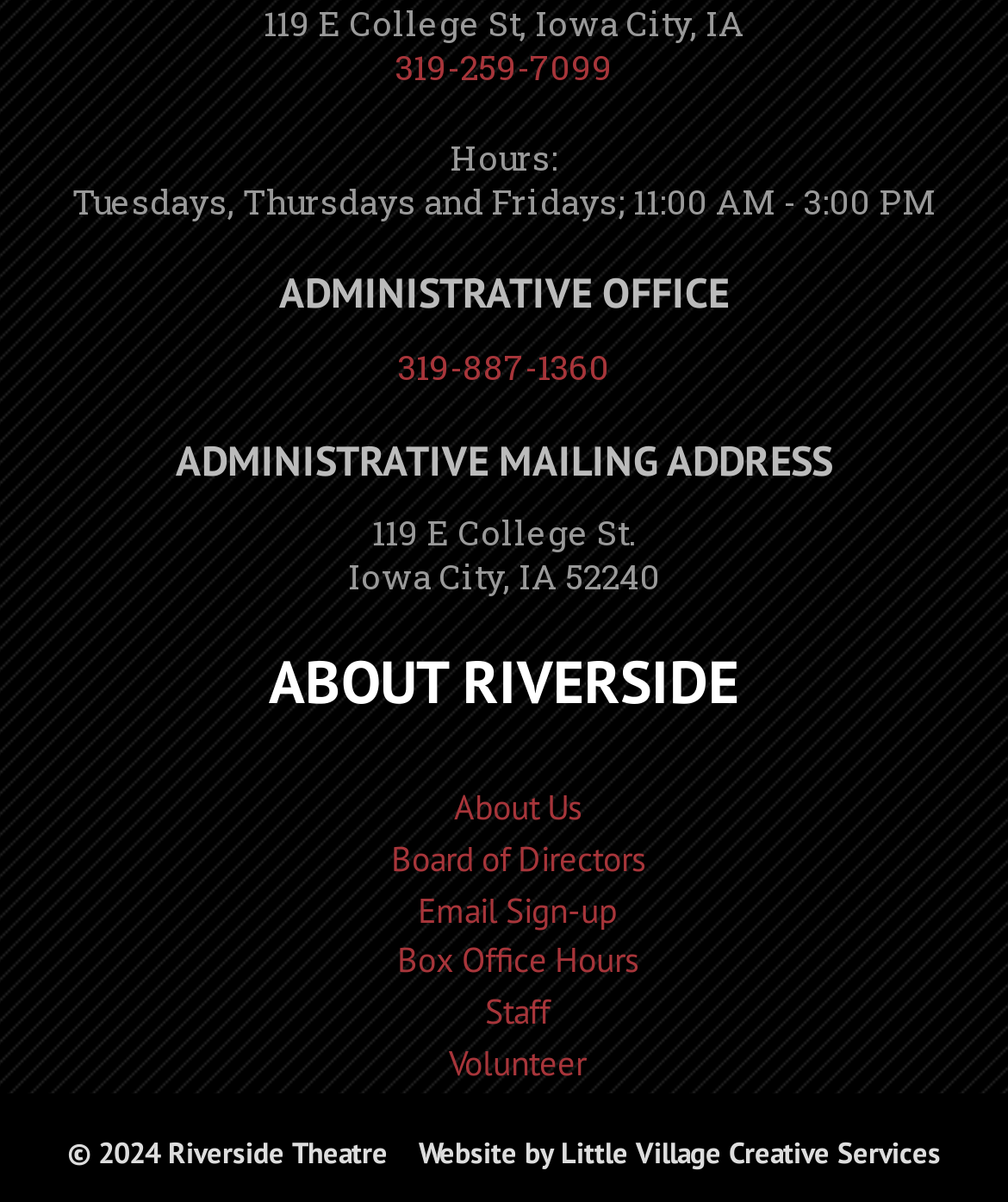What is the link to the 'About Us' page?
Please provide a comprehensive answer based on the visual information in the image.

I found the link to the 'About Us' page by looking at the link element with the text 'About Us' which is located under the 'ABOUT RIVERSIDE' heading.